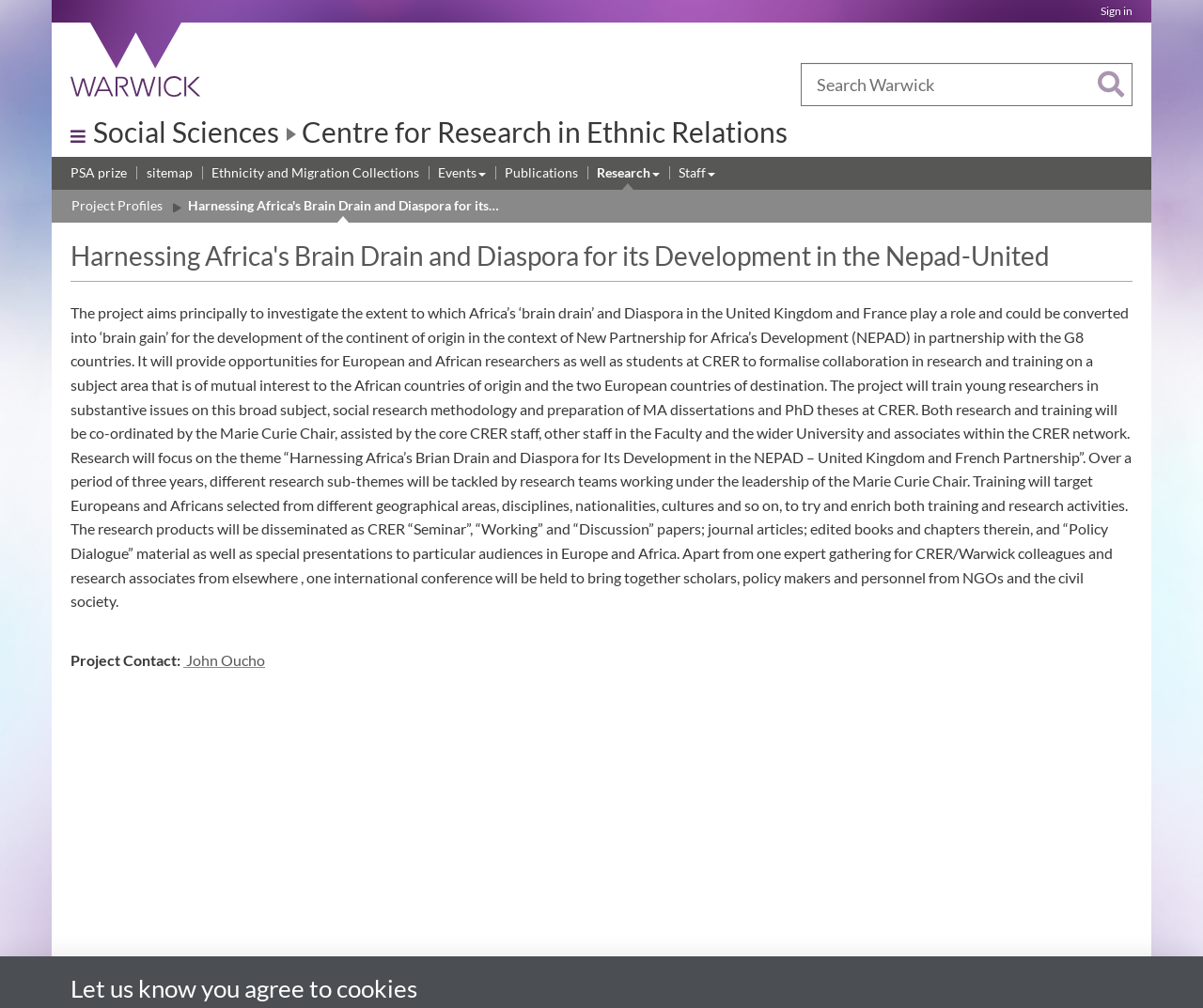Given the description "Ethnicity and Migration Collections", provide the bounding box coordinates of the corresponding UI element.

[0.176, 0.162, 0.348, 0.183]